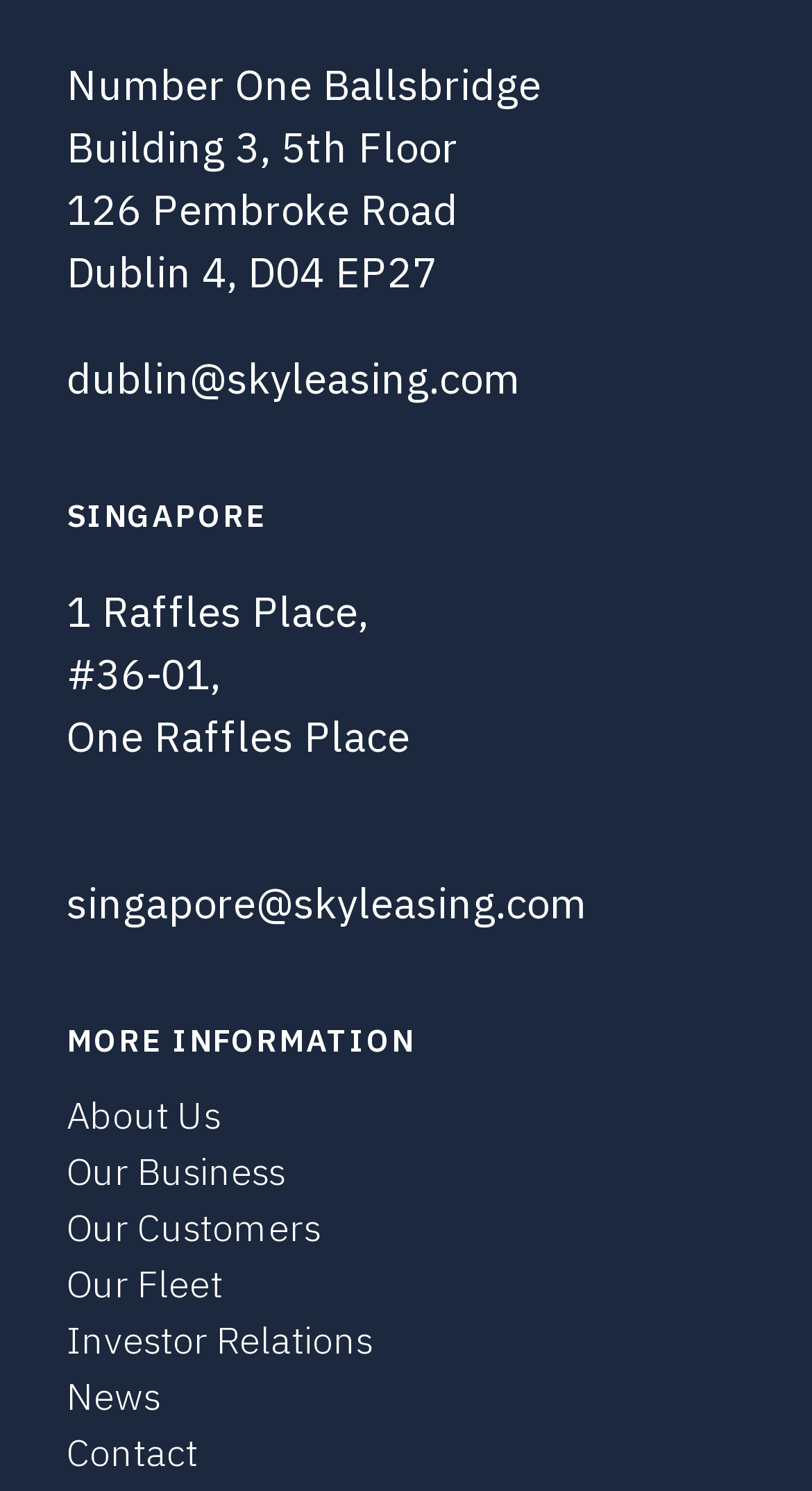Refer to the image and provide an in-depth answer to the question:
What is the name of the building in Singapore?

I found the name of the building by looking at the static text elements on the page, which provide the address as '1 Raffles Place, #36-01, One Raffles Place'.